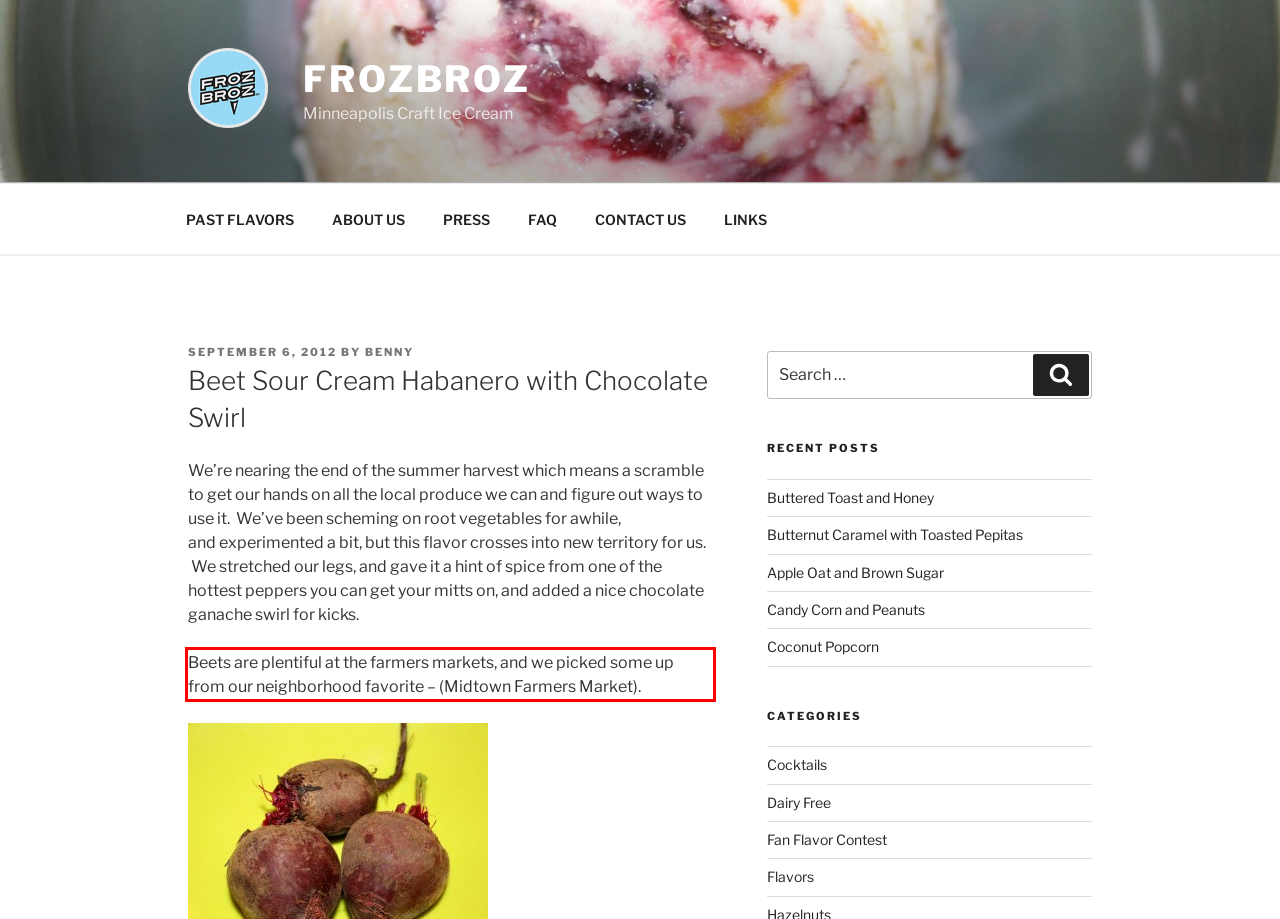Please use OCR to extract the text content from the red bounding box in the provided webpage screenshot.

Beets are plentiful at the farmers markets, and we picked some up from our neighborhood favorite – (Midtown Farmers Market).